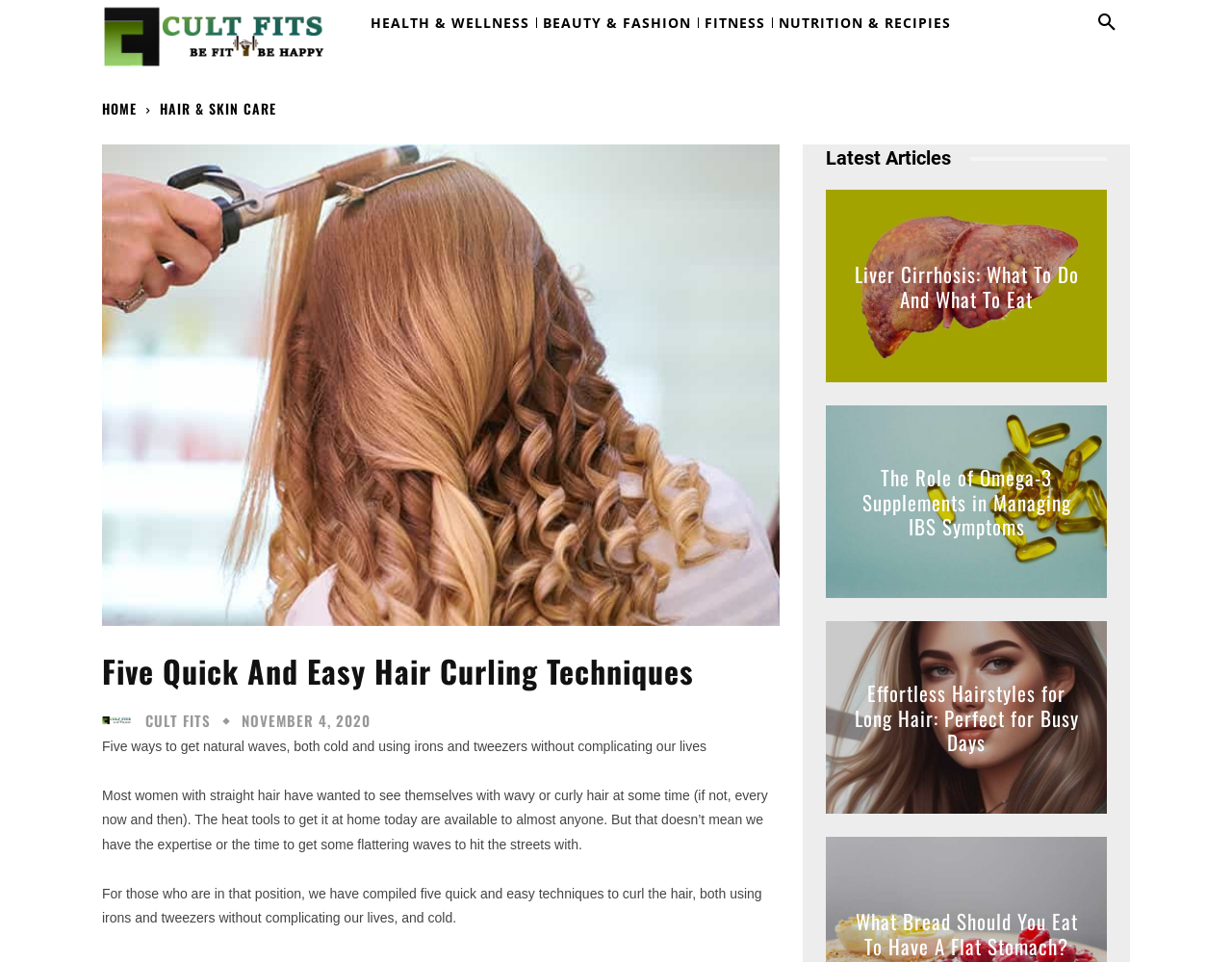Specify the bounding box coordinates of the element's region that should be clicked to achieve the following instruction: "Click on HOME link". The bounding box coordinates consist of four float numbers between 0 and 1, in the format [left, top, right, bottom].

[0.083, 0.103, 0.111, 0.124]